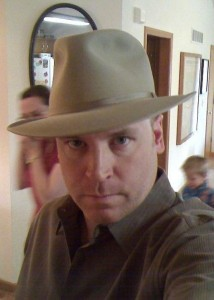How many people are in the background?
Refer to the image and provide a one-word or short phrase answer.

At least two